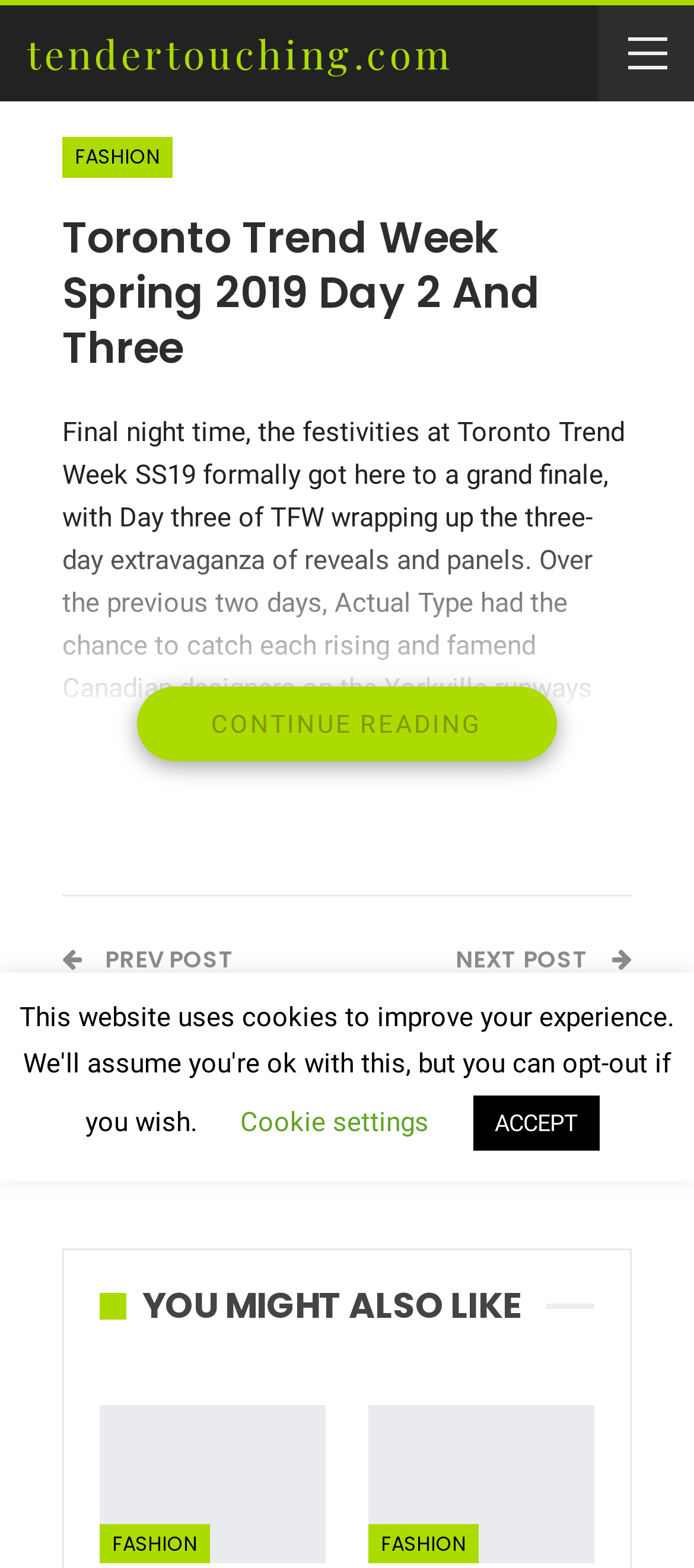Locate the bounding box coordinates of the element's region that should be clicked to carry out the following instruction: "Continue reading the article". The coordinates need to be four float numbers between 0 and 1, i.e., [left, top, right, bottom].

[0.197, 0.438, 0.803, 0.486]